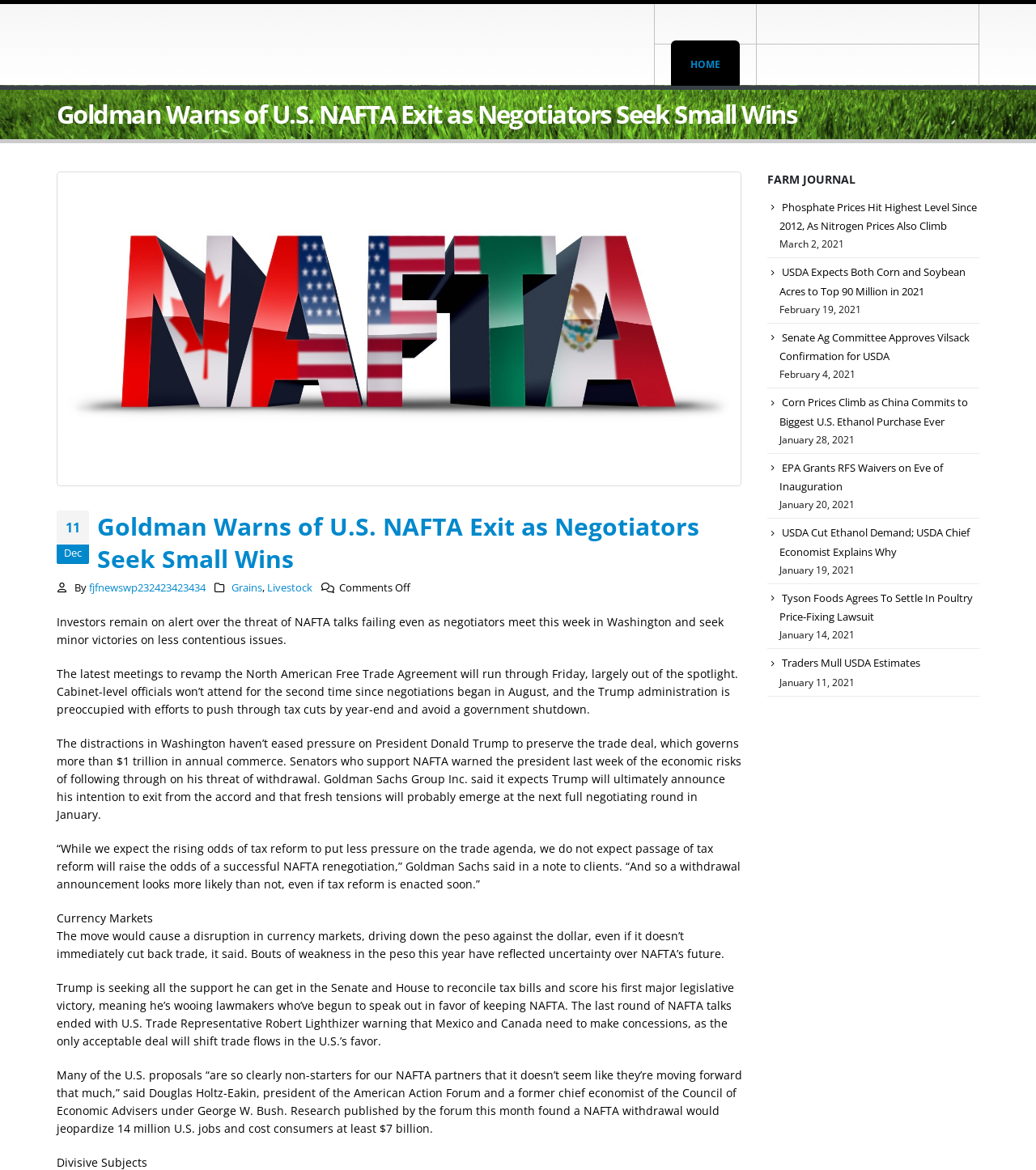Please pinpoint the bounding box coordinates for the region I should click to adhere to this instruction: "Click HOME".

[0.648, 0.035, 0.714, 0.076]